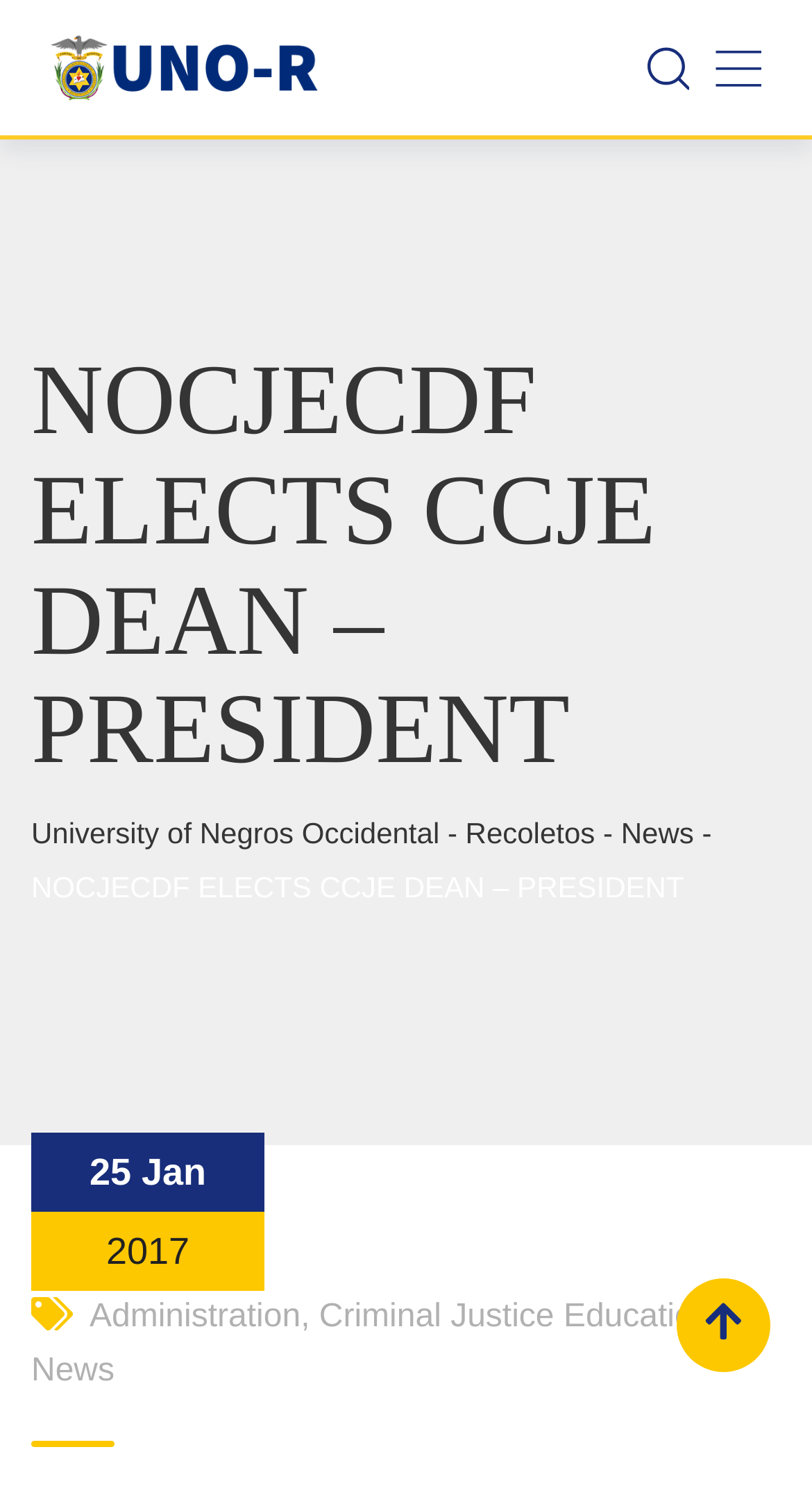Offer an extensive depiction of the webpage and its key elements.

The webpage appears to be a news article or a blog post from the University of Negros Occidental - Recoletos. At the top left, there is a link to the university's website, accompanied by an image of the university's logo. 

Below the university's logo, there is a prominent heading that reads "NOCJECDF ELECTS CCJE DEAN – PRESIDENT". 

On the top right, there is a search bar. Within the search bar, there is a link and an image, but no text is provided. 

The main content of the webpage is divided into two sections. On the left, there are three links: one to the university's website, another to the "News" section, and a third to an article about the election of a dean and president. 

On the right, there is a section that appears to be a news article or a blog post. The article is dated "25 Jan 2017" and has categories listed as "Administration, Criminal Justice Education". There is also a link to the "News" section at the bottom of this section. 

At the bottom right of the webpage, there is a link with a font awesome icon, but no text is provided.